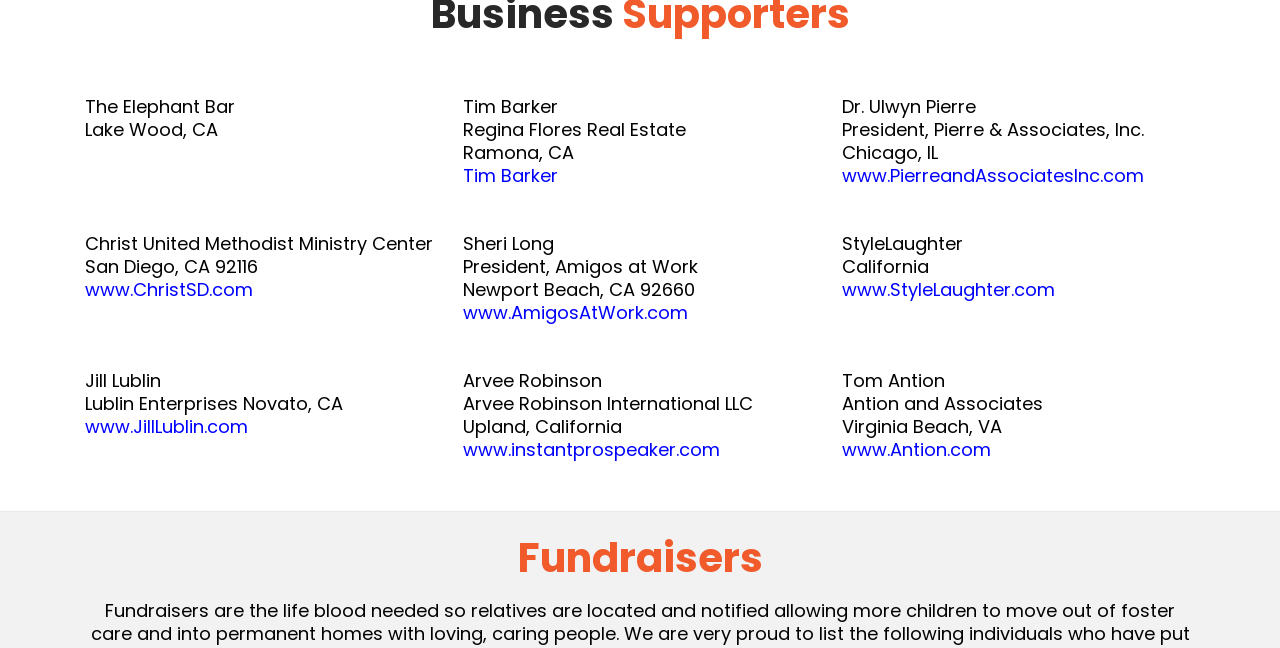Answer succinctly with a single word or phrase:
What is the name of the bar in Lake Wood, CA?

The Elephant Bar